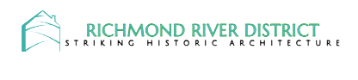What font style is used in the logo?
Craft a detailed and extensive response to the question.

The caption states that the logo is presented in a modern font, combining both uppercase and lowercase letters to create a visually appealing contrast. This suggests that the font style used in the logo is modern, which is the answer to this question.